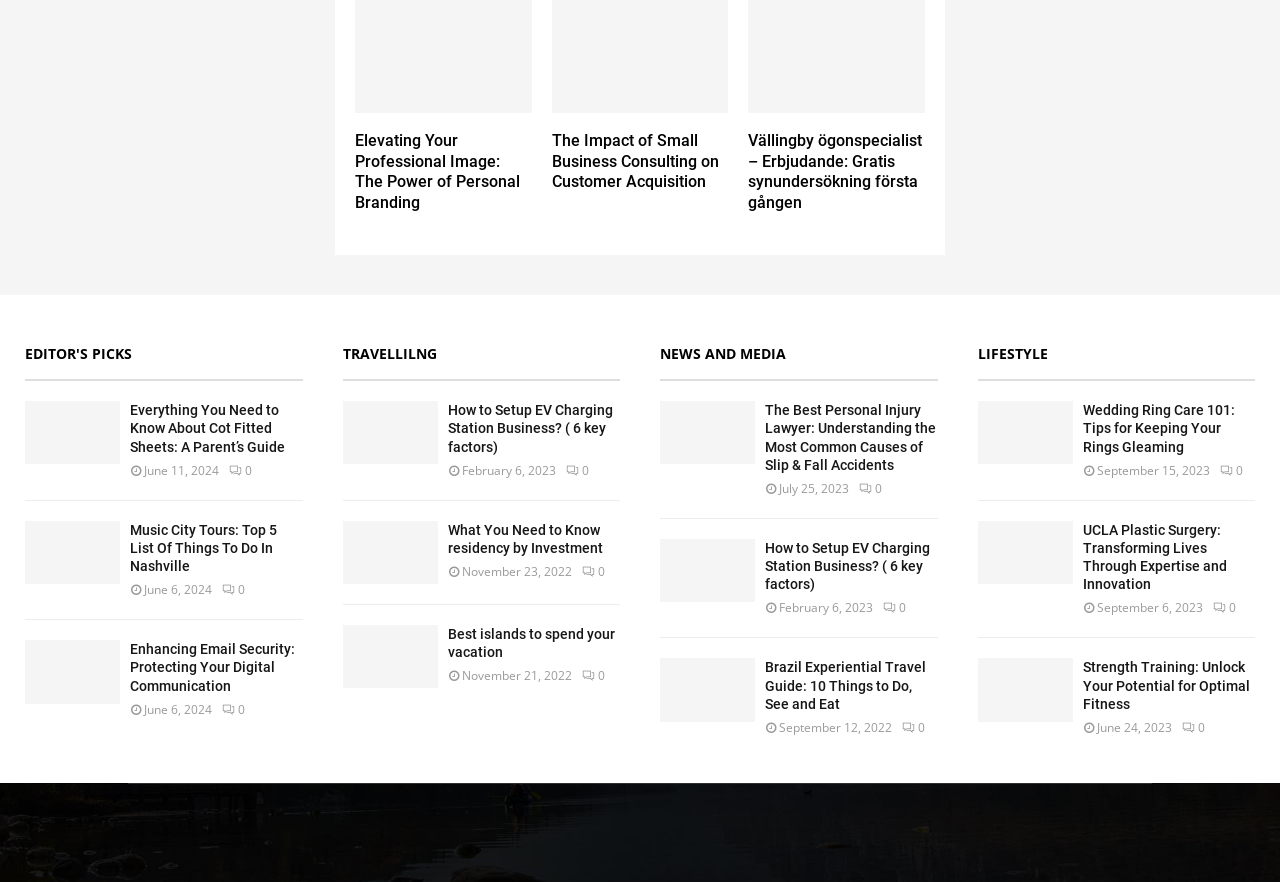Specify the bounding box coordinates of the element's area that should be clicked to execute the given instruction: "Learn about Cot Fitted Sheets". The coordinates should be four float numbers between 0 and 1, i.e., [left, top, right, bottom].

[0.102, 0.455, 0.236, 0.517]